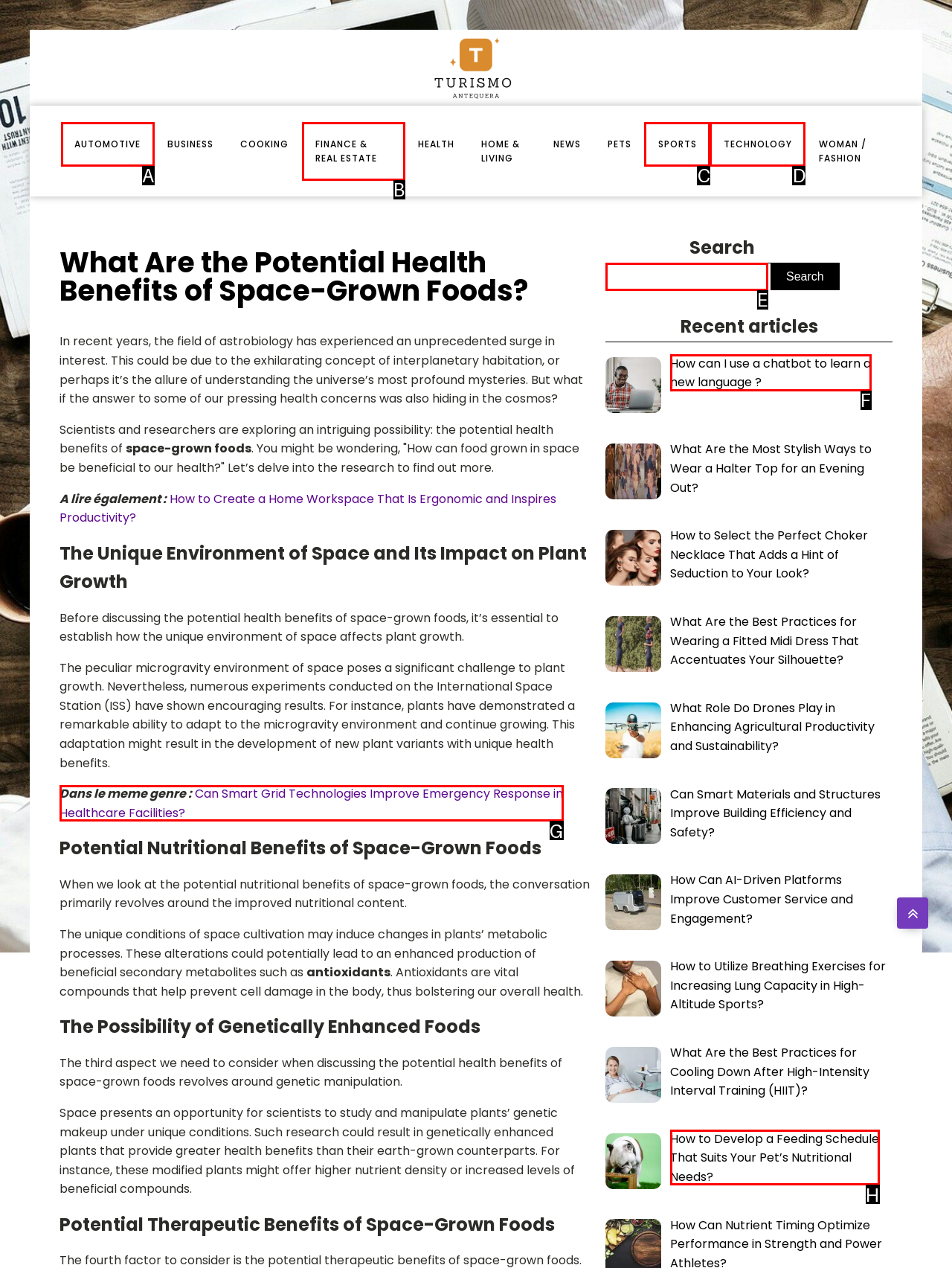Identify the bounding box that corresponds to: parent_node: Email * aria-describedby="email-notes" name="email"
Respond with the letter of the correct option from the provided choices.

None